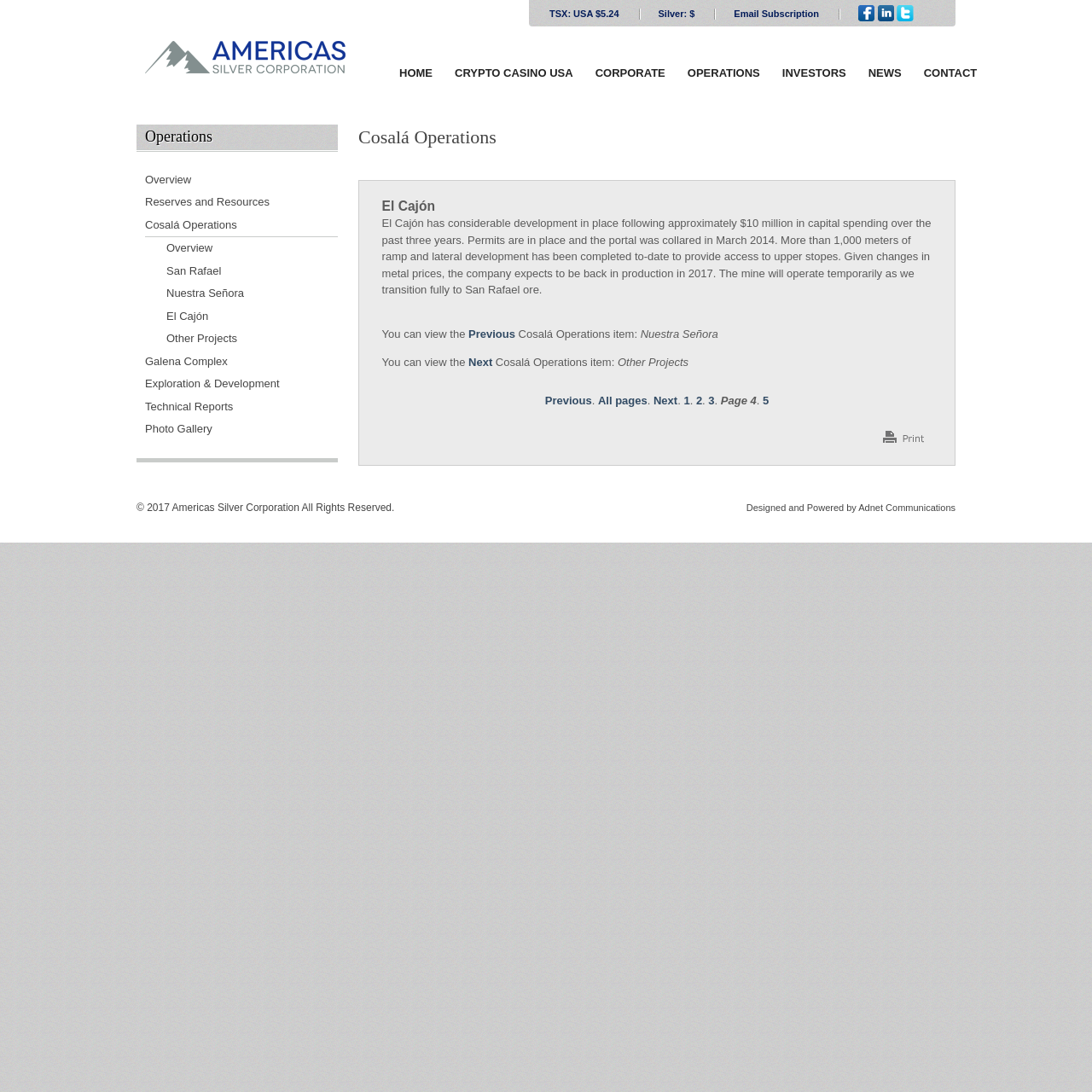Using the element description: "Home", determine the bounding box coordinates for the specified UI element. The coordinates should be four float numbers between 0 and 1, [left, top, right, bottom].

[0.355, 0.055, 0.406, 0.079]